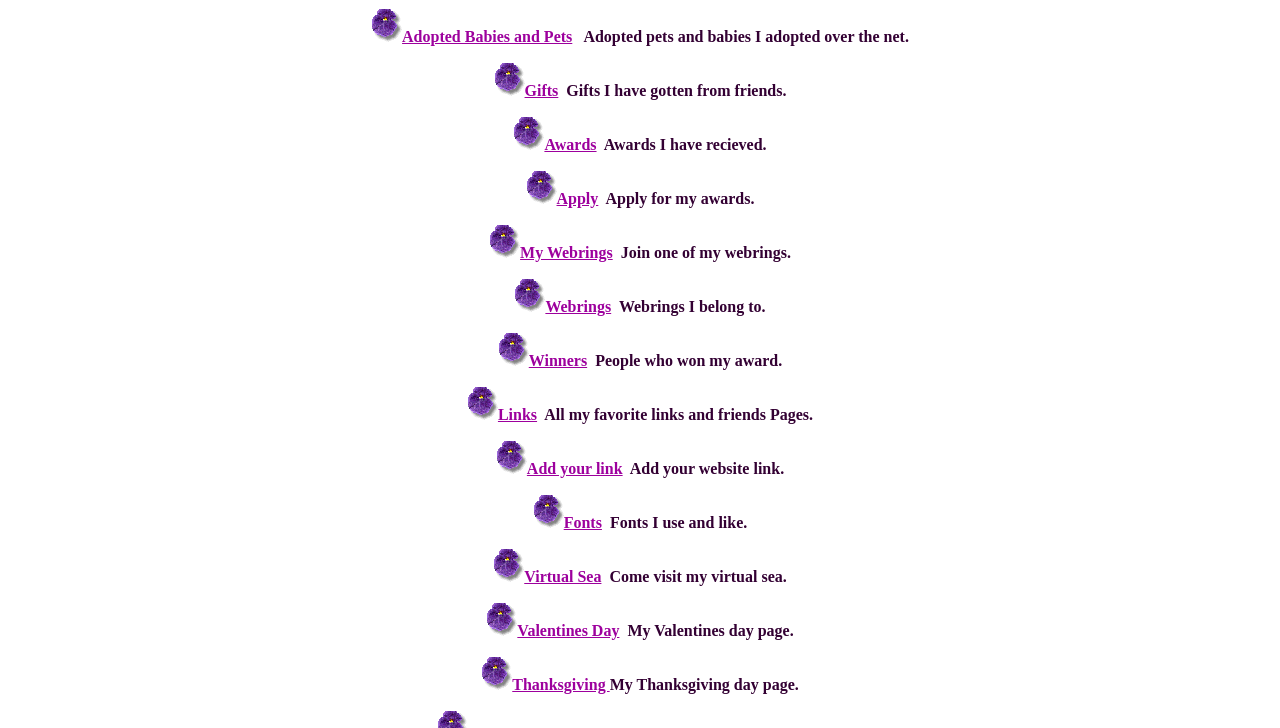Identify the bounding box coordinates of the area you need to click to perform the following instruction: "Check out my Thanksgiving day page".

[0.4, 0.929, 0.476, 0.952]